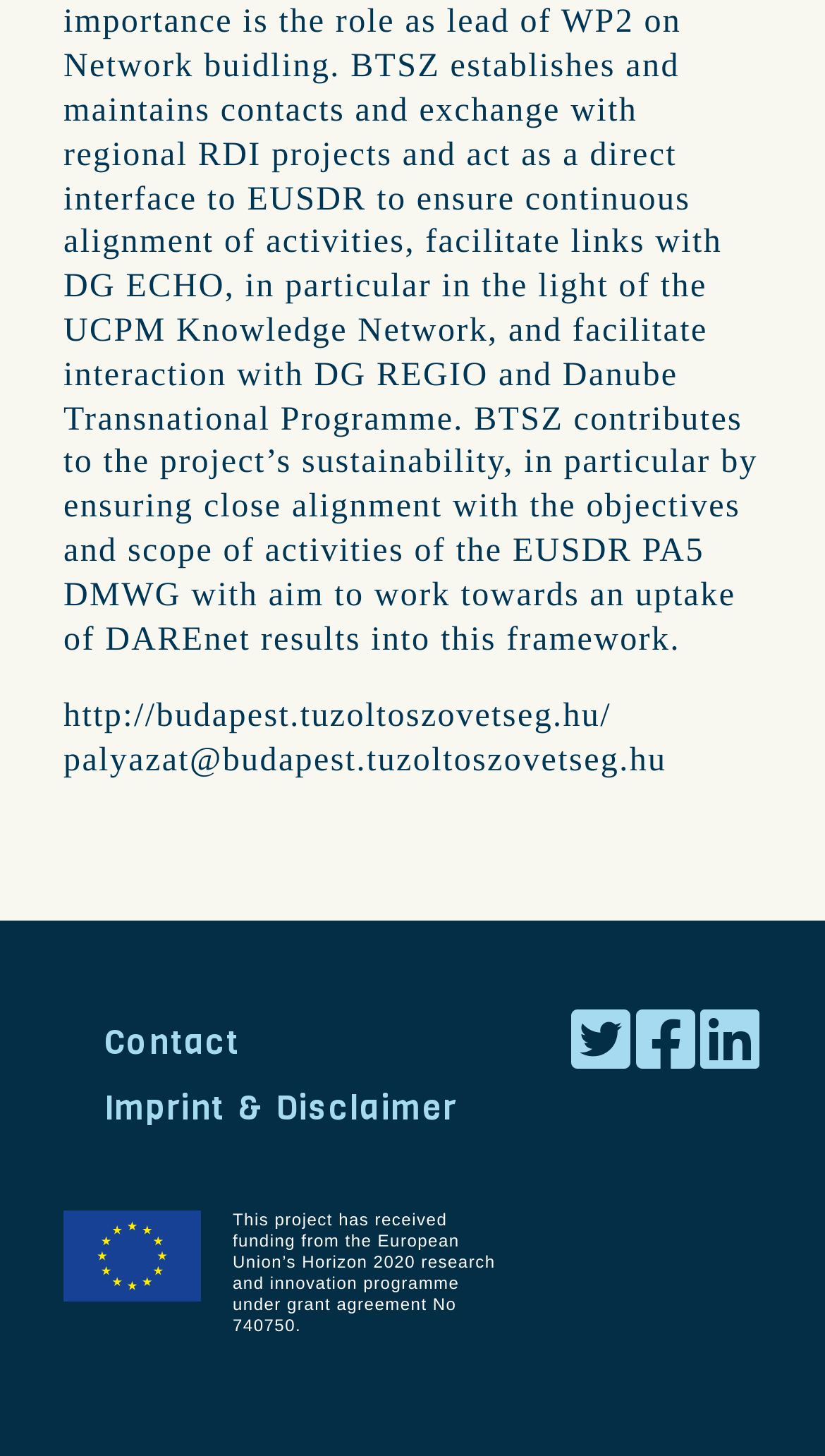Look at the image and answer the question in detail:
What is the purpose of the icons?

The icons are located at the bottom of the webpage and are represented by Unicode characters '', '', and ''. These characters are commonly used to represent social media platforms, indicating that the icons are links to the organization's social media profiles.